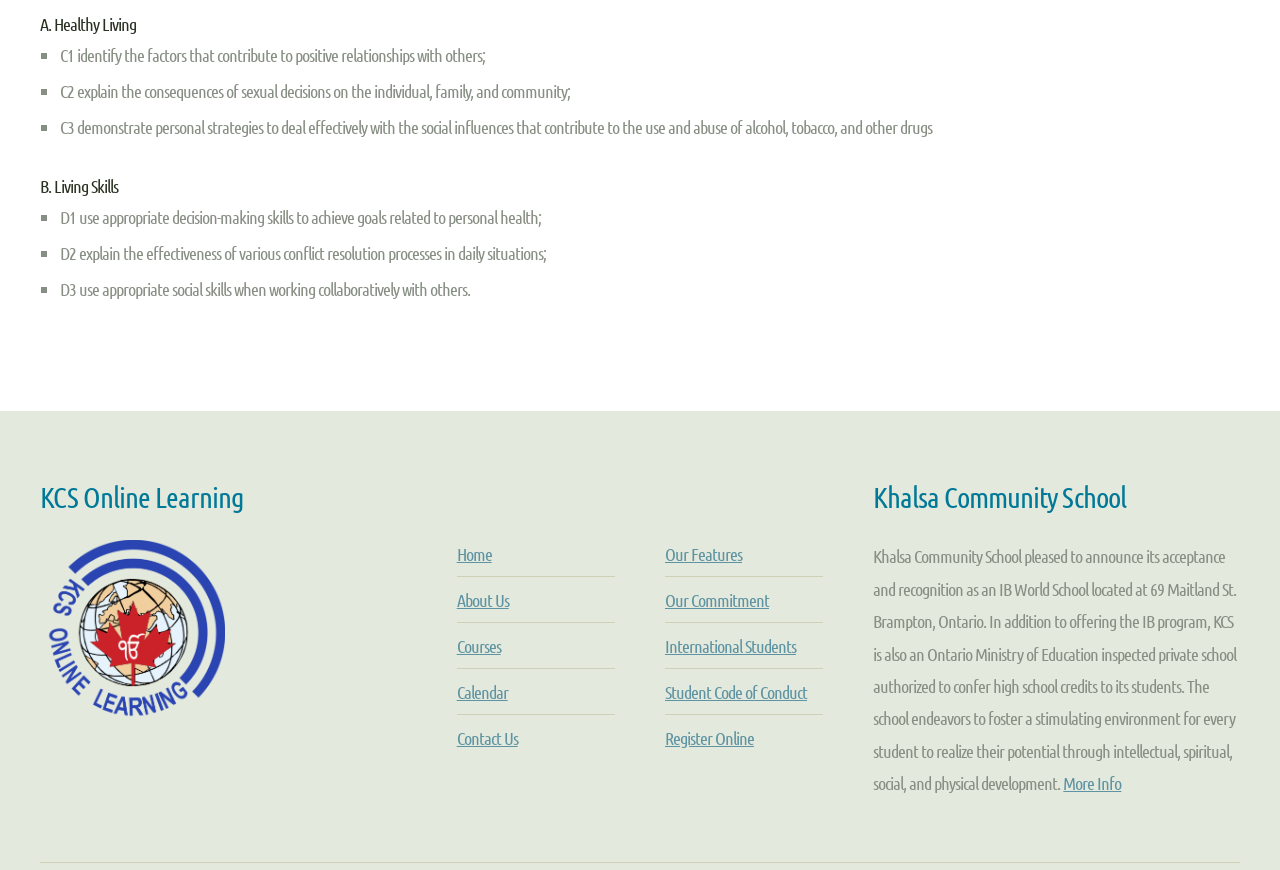Predict the bounding box of the UI element that fits this description: "Courses".

[0.357, 0.73, 0.391, 0.755]